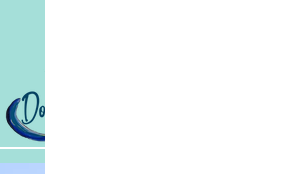Describe the important features and context of the image with as much detail as possible.

The image features a vibrant and whimsical design, showcasing the playful text "Deck the Palms" elegantly intertwined with a stylized illustration of palm fronds and flowing waves. This artwork encapsulates a tropical holiday spirit, blending festive cheer with a laid-back beach vibe. The background is a soft teal, enhancing the lively colors of the graphics, which are brought to life with shades of green and blue. This design reflects a unique blend of joy and relaxation, inviting viewers to embrace both the festive season and a sense of tranquility associated with seaside escapes. Perfect for tropical-themed holiday cards, it captures the charm of sending warm wishes to loved ones during the holiday season.